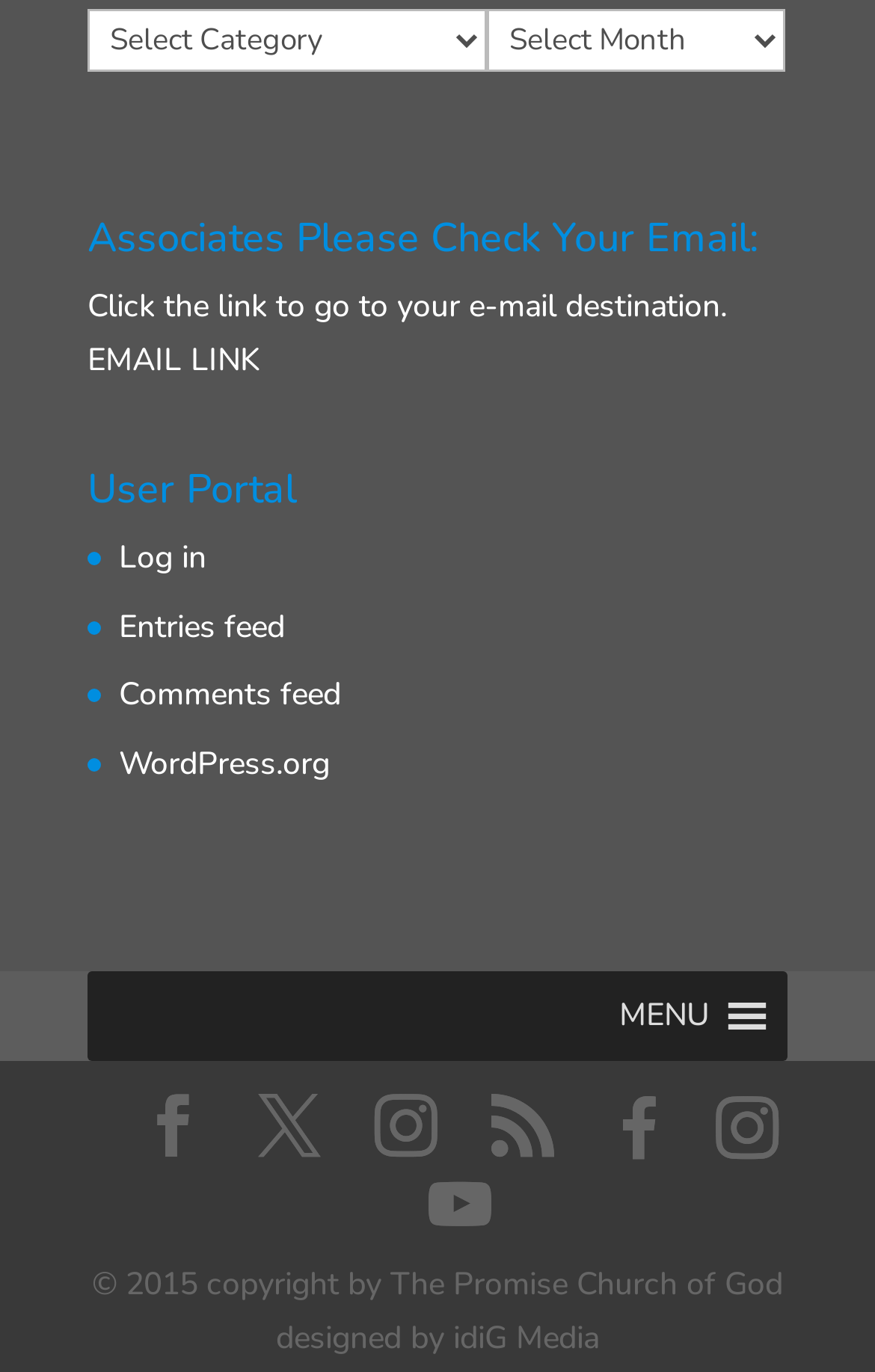Using the information shown in the image, answer the question with as much detail as possible: How many links are available under 'User Portal'?

Under the heading 'User Portal', I found four links: 'Log in', 'Entries feed', 'Comments feed', and 'WordPress.org'.